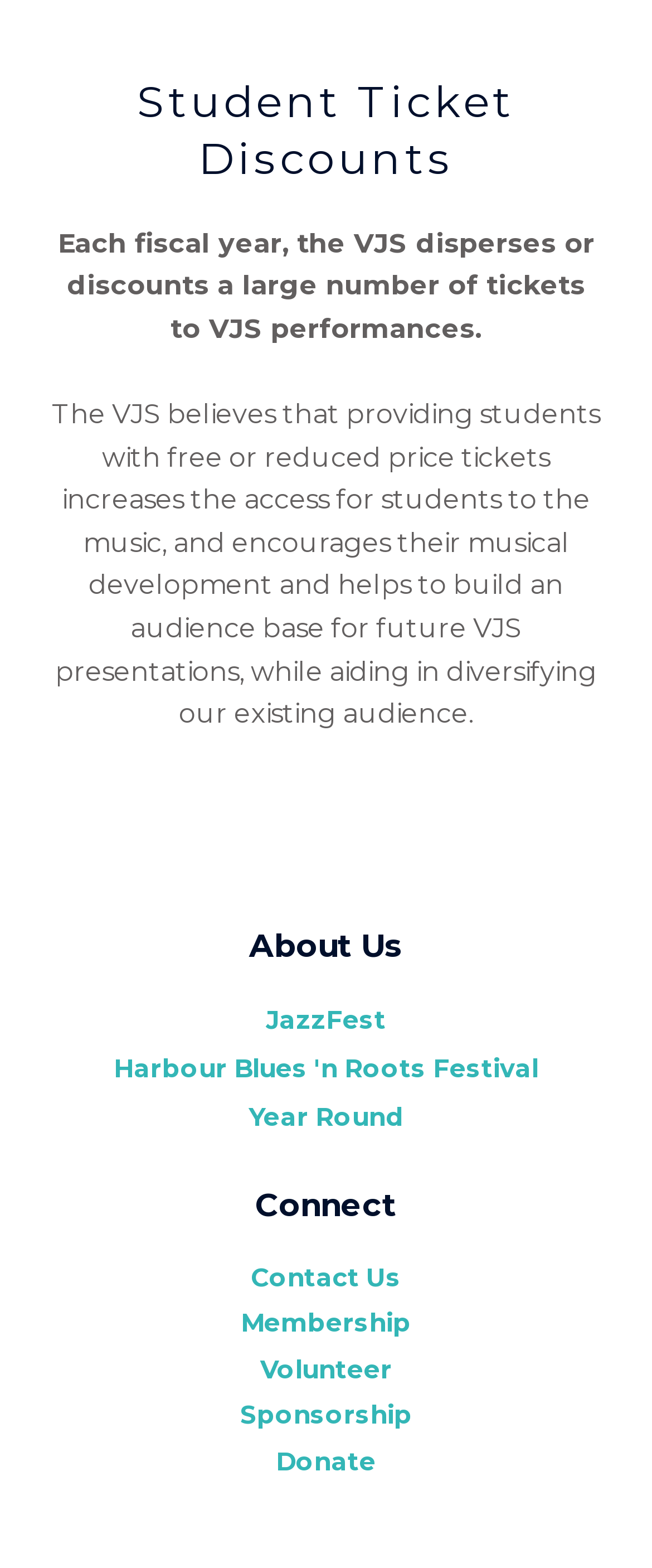Find and indicate the bounding box coordinates of the region you should select to follow the given instruction: "Contact Us".

[0.051, 0.803, 0.949, 0.827]